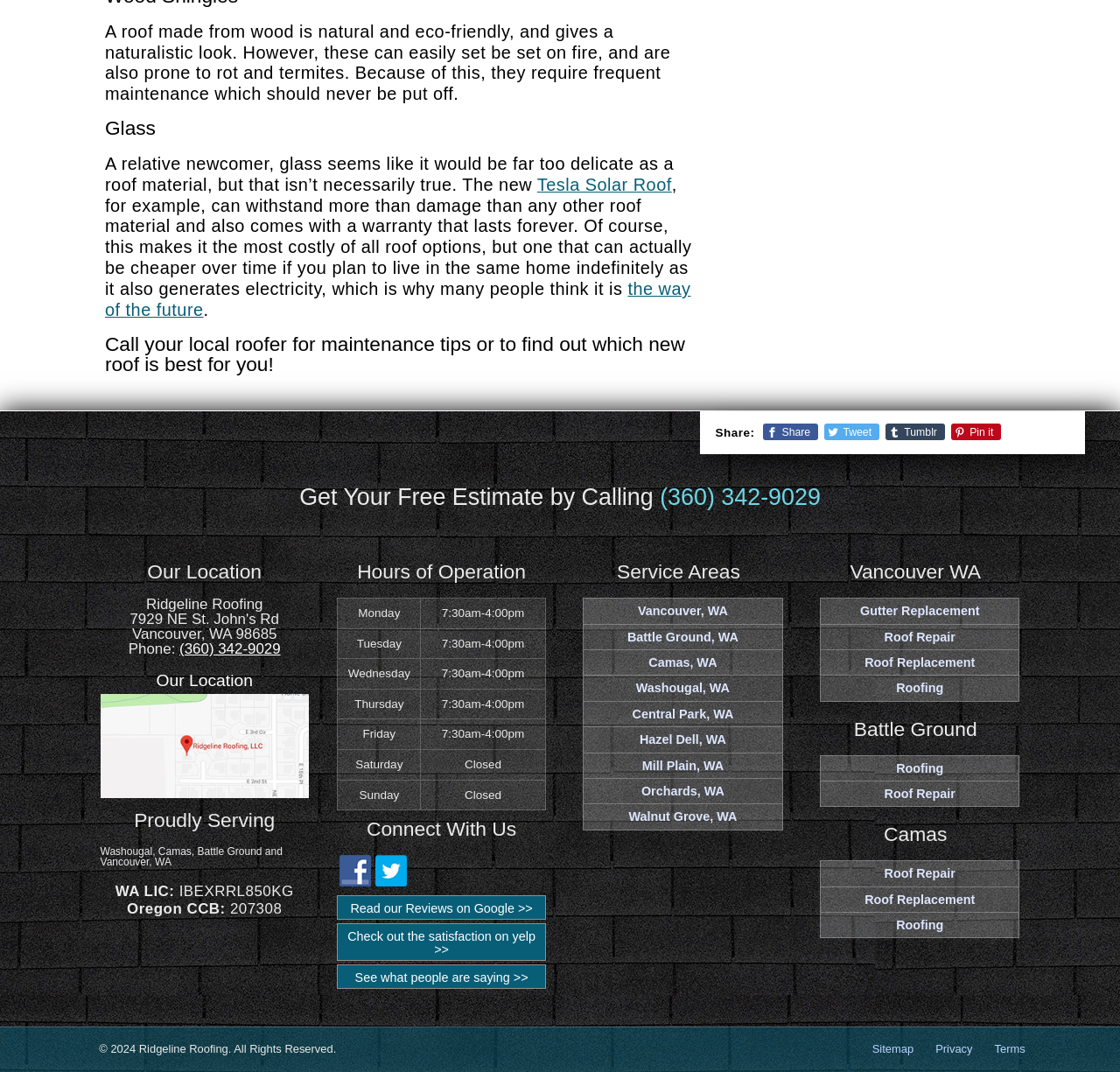Please identify the bounding box coordinates for the region that you need to click to follow this instruction: "Read reviews on Google".

[0.301, 0.835, 0.487, 0.858]